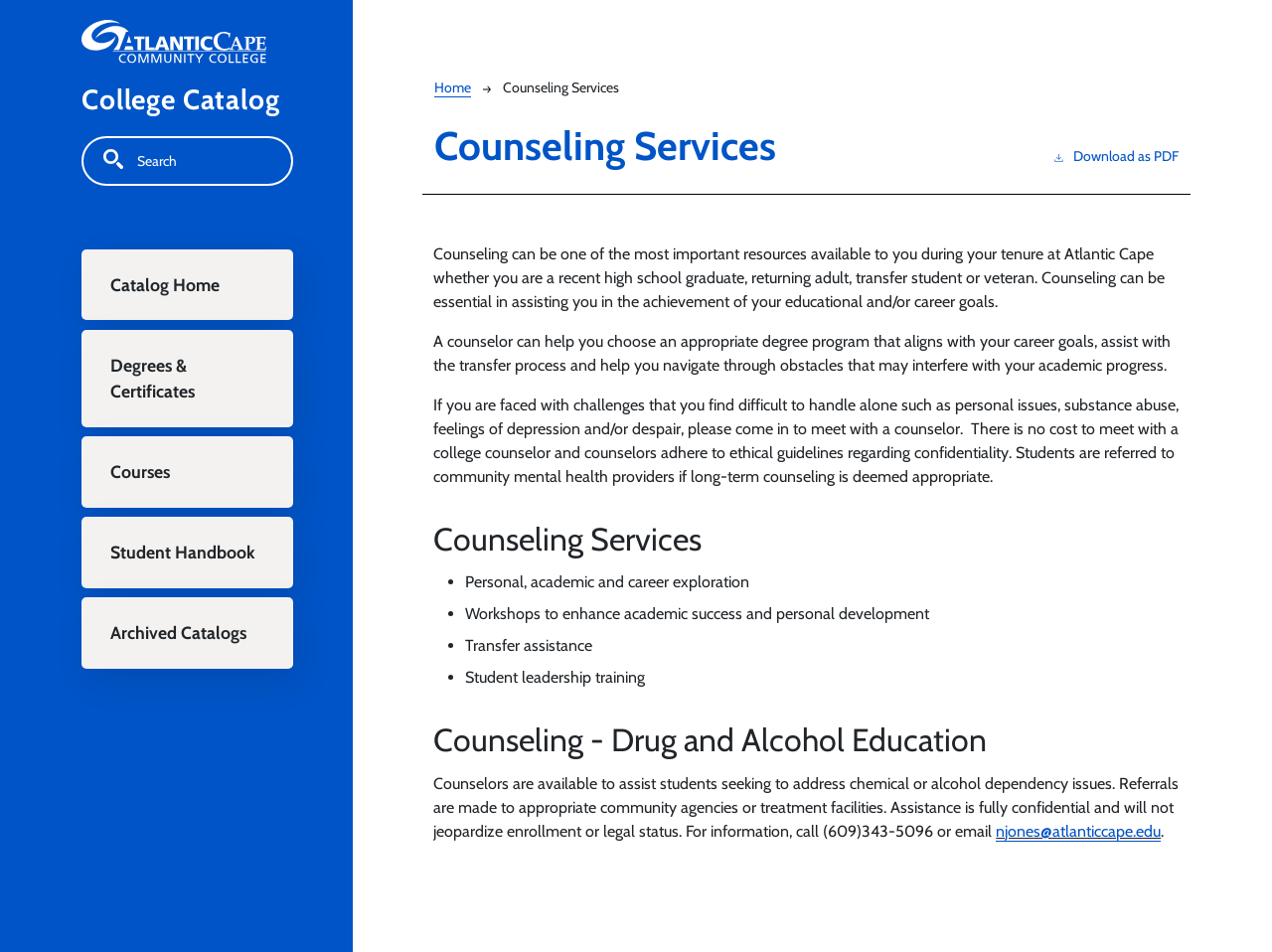Find the bounding box coordinates for the area you need to click to carry out the instruction: "Search for a specific term in the full-text search". The coordinates should be four float numbers between 0 and 1, indicated as [left, top, right, bottom].

[0.064, 0.143, 0.23, 0.195]